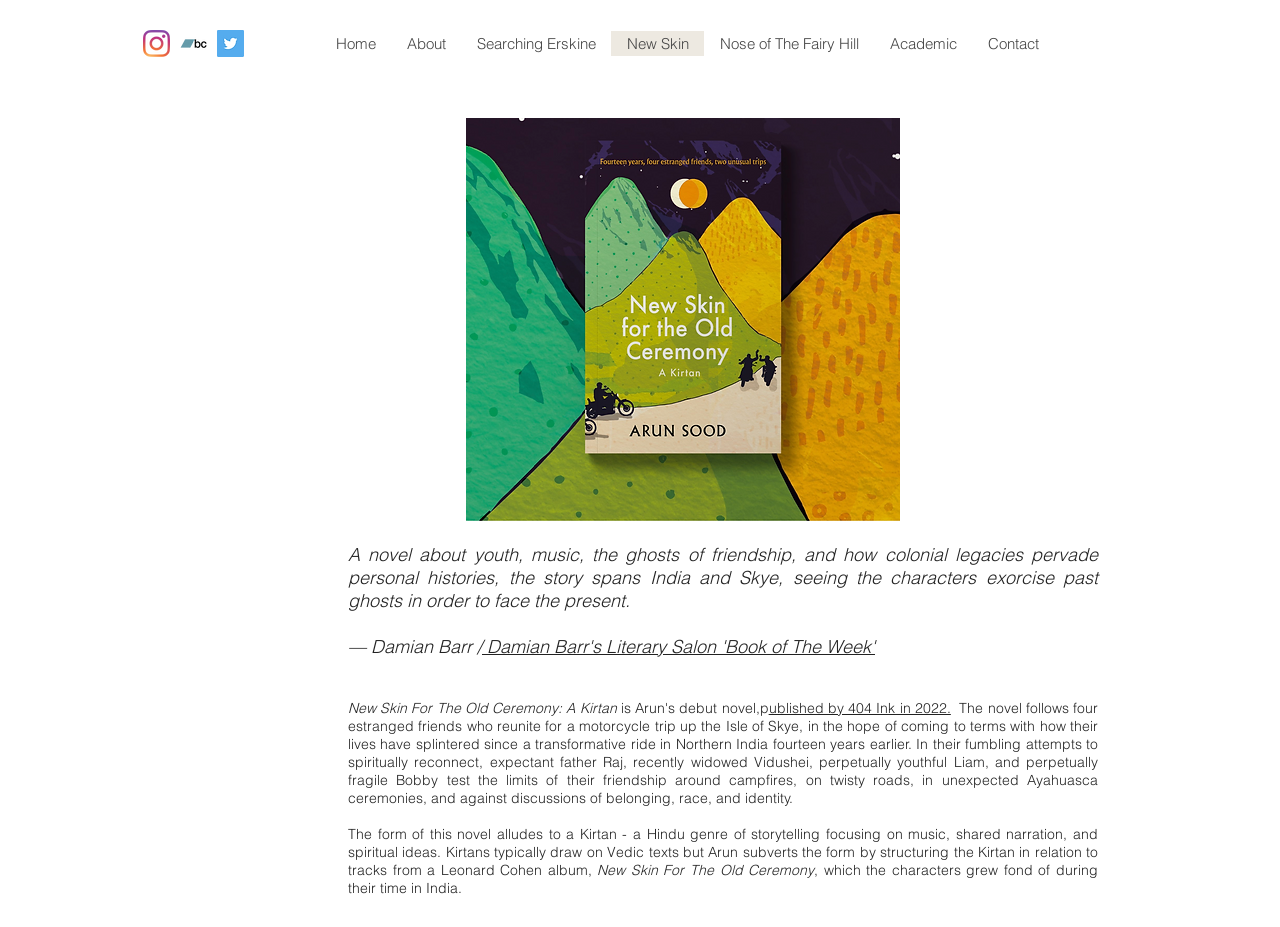Respond with a single word or phrase to the following question:
What is the genre of storytelling that the novel alludes to?

Kirtan